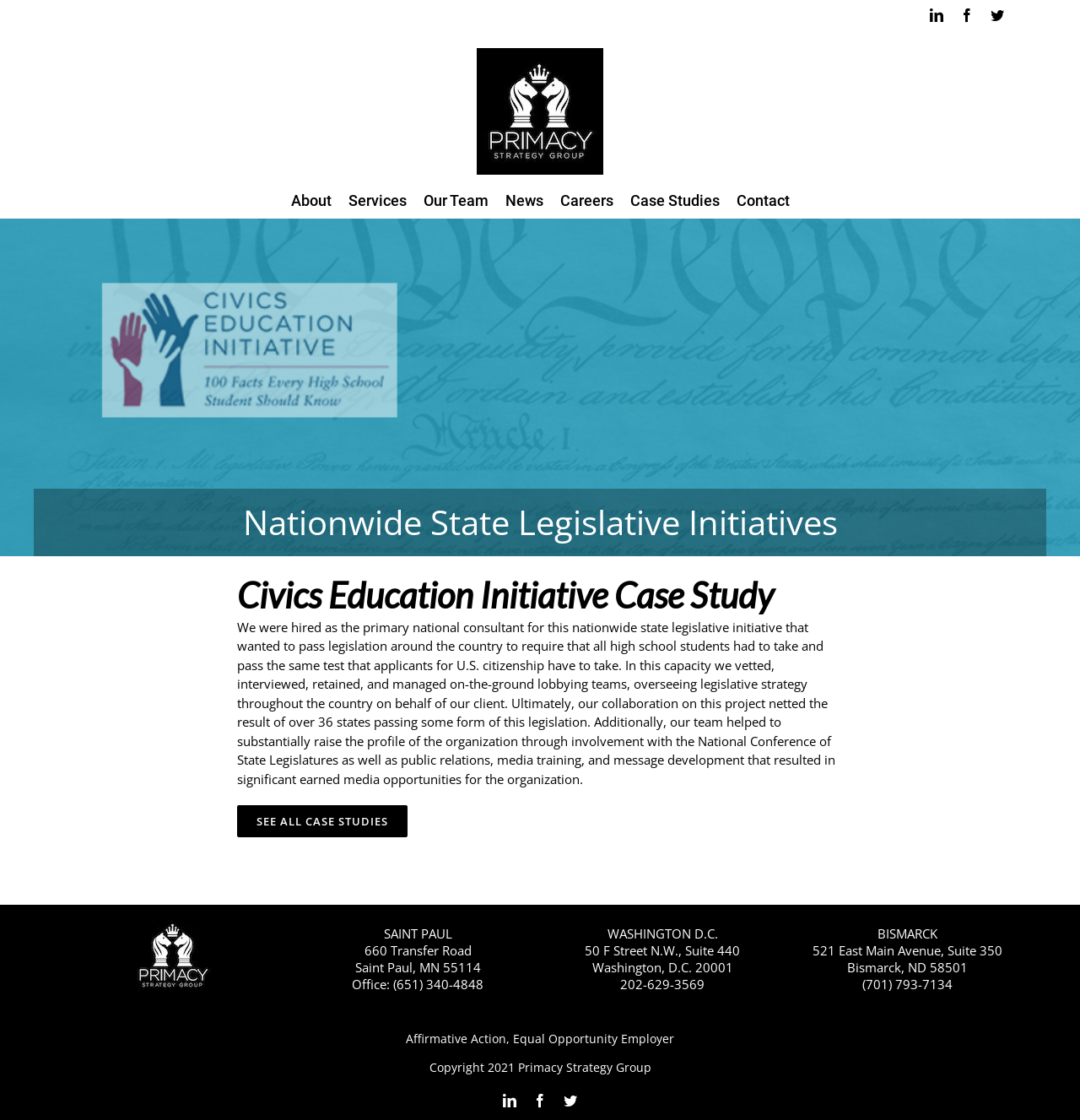Locate the coordinates of the bounding box for the clickable region that fulfills this instruction: "Go to the Contact page".

[0.682, 0.164, 0.731, 0.194]